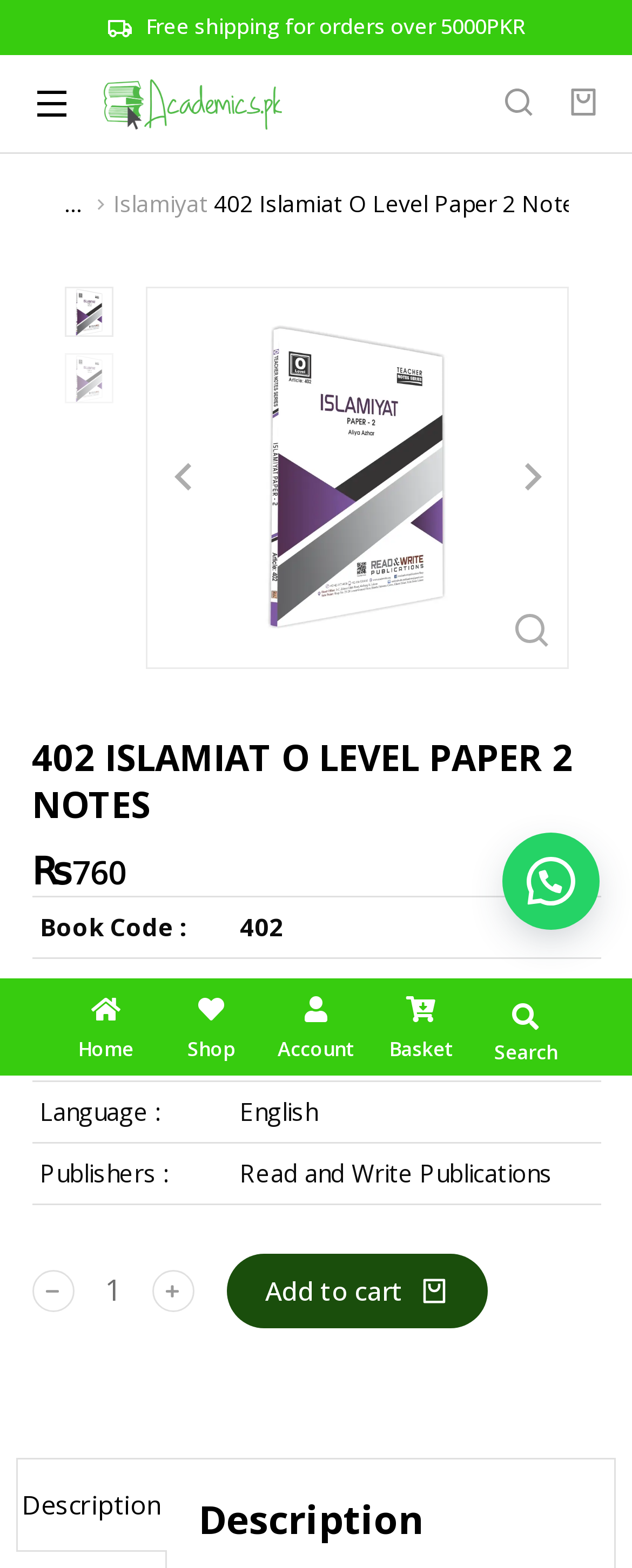Return the bounding box coordinates of the UI element that corresponds to this description: "parent_node: Skip to content". The coordinates must be given as four float numbers in the range of 0 and 1, [left, top, right, bottom].

[0.795, 0.531, 0.949, 0.593]